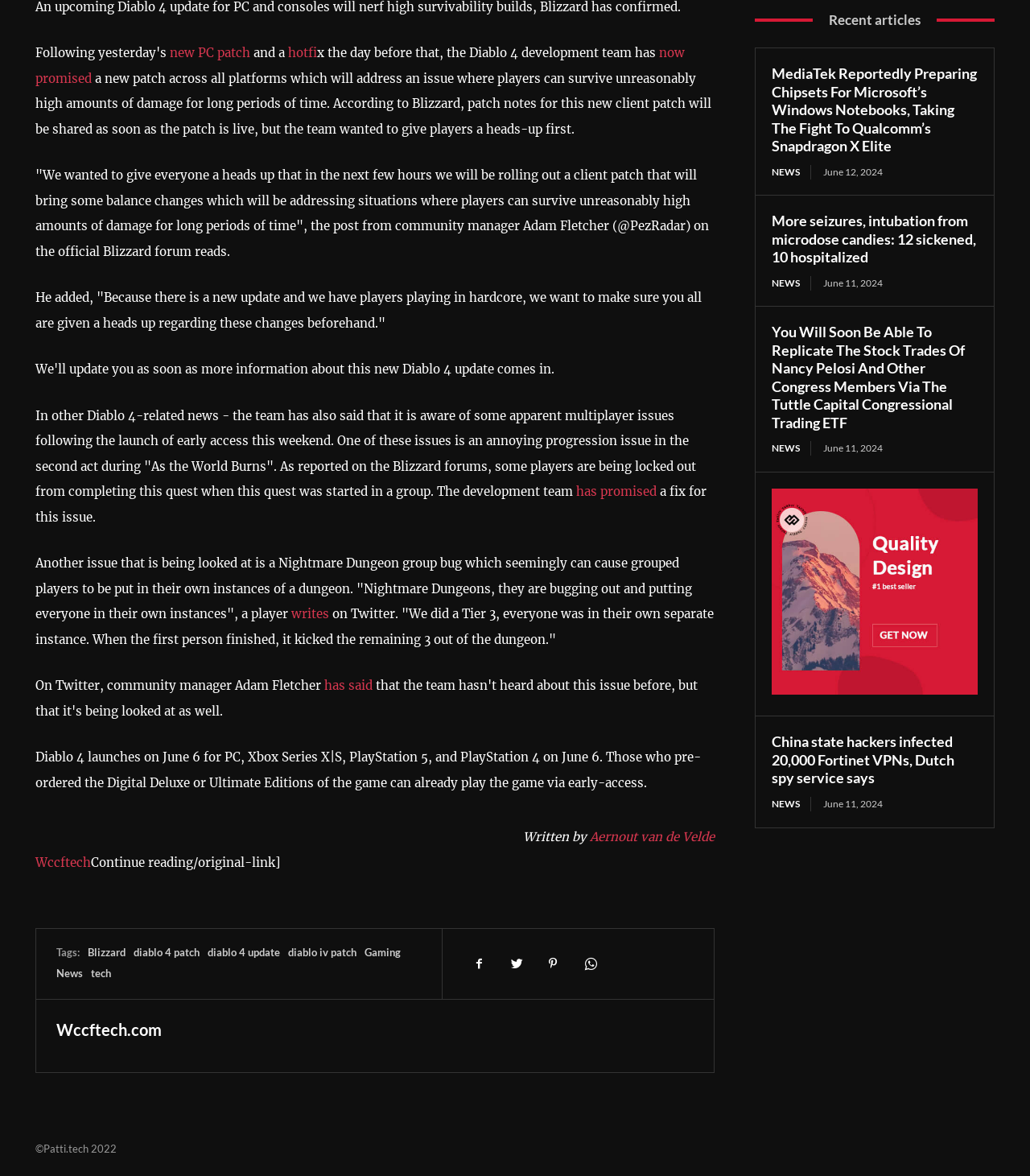What is the purpose of the upcoming patch?
Examine the webpage screenshot and provide an in-depth answer to the question.

According to the article, the Diablo 4 development team is rolling out a client patch to address situations where players can survive unreasonably high amounts of damage for long periods of time, which is a balance issue.